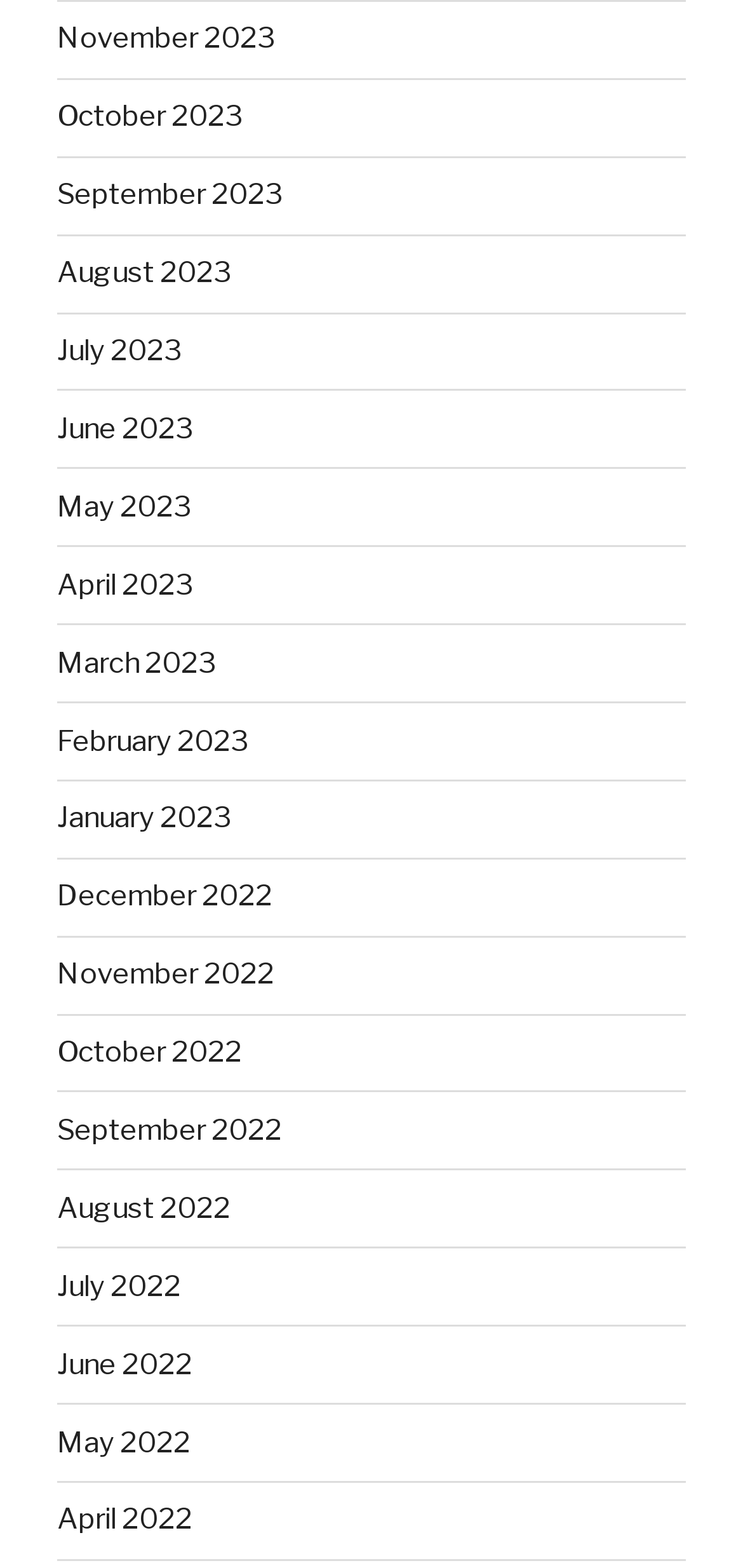Identify the bounding box coordinates of the region I need to click to complete this instruction: "browse September 2023".

[0.077, 0.113, 0.379, 0.135]